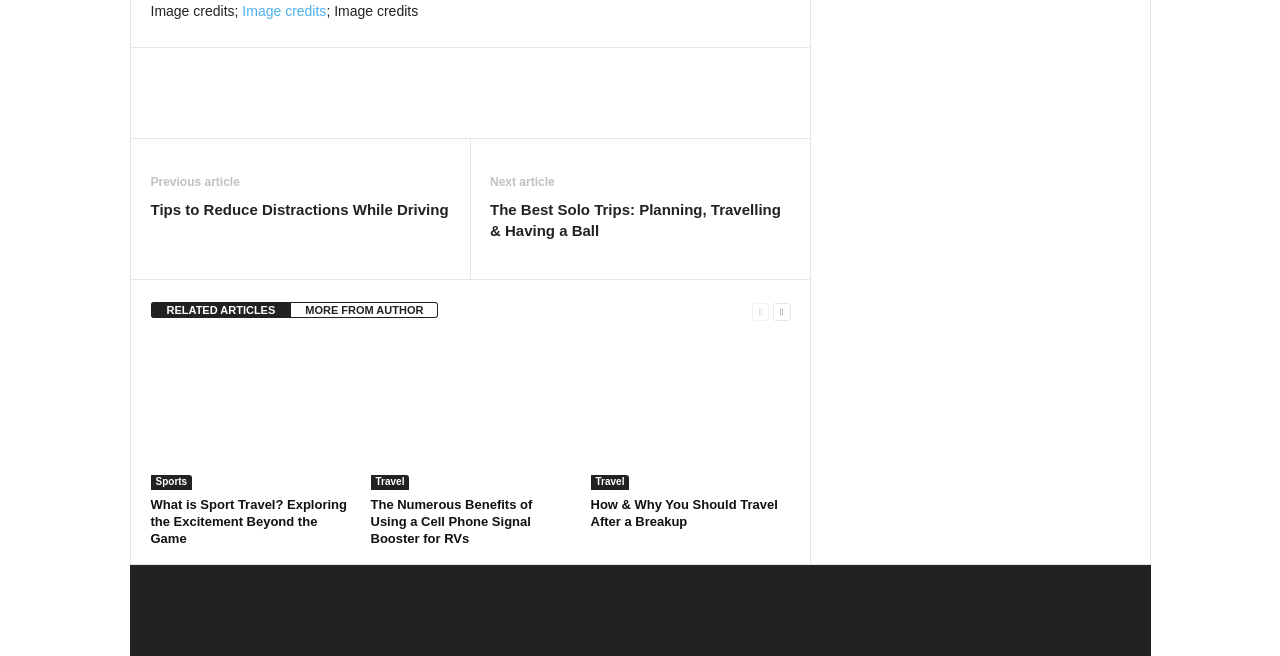Pinpoint the bounding box coordinates of the area that must be clicked to complete this instruction: "Go to the next page".

[0.604, 0.458, 0.618, 0.49]